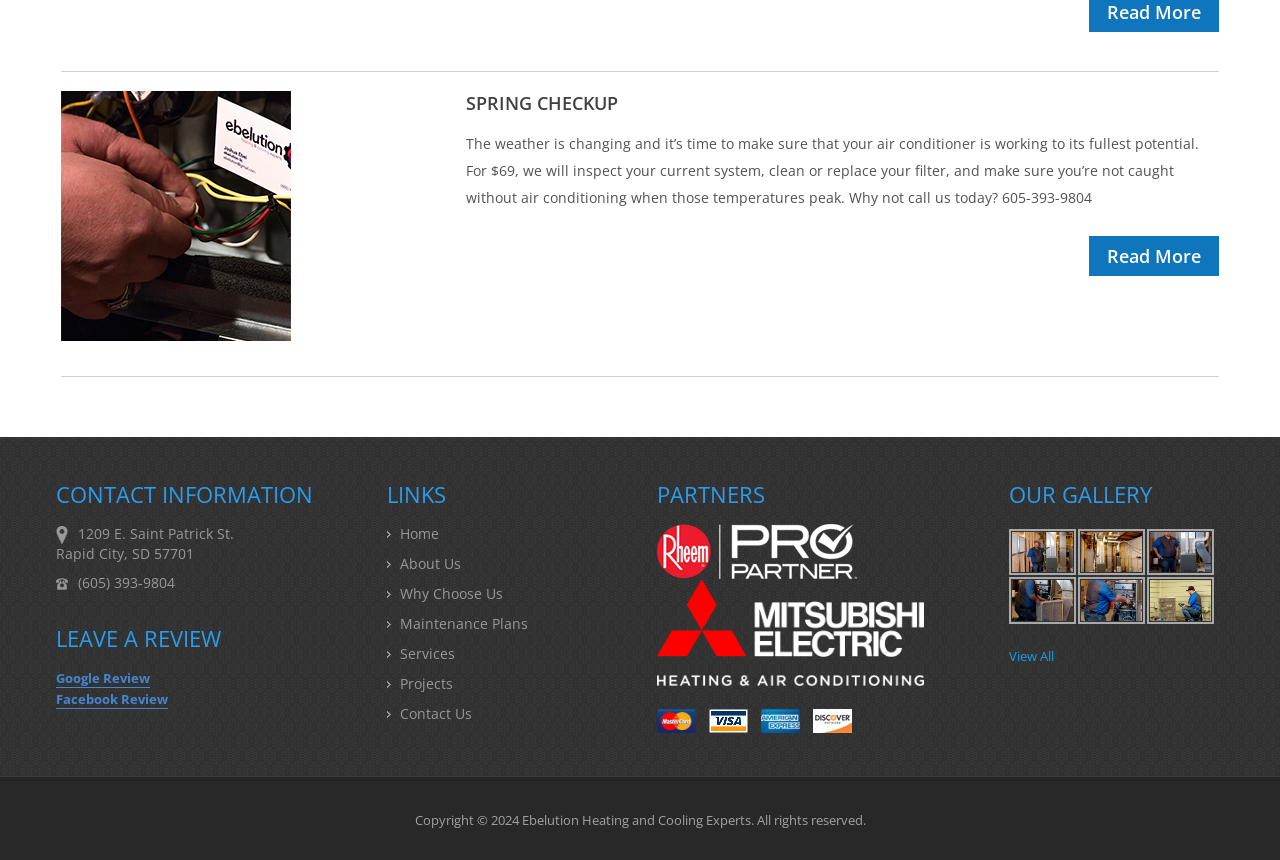Identify the bounding box coordinates of the area you need to click to perform the following instruction: "View the home page".

[0.312, 0.609, 0.343, 0.631]